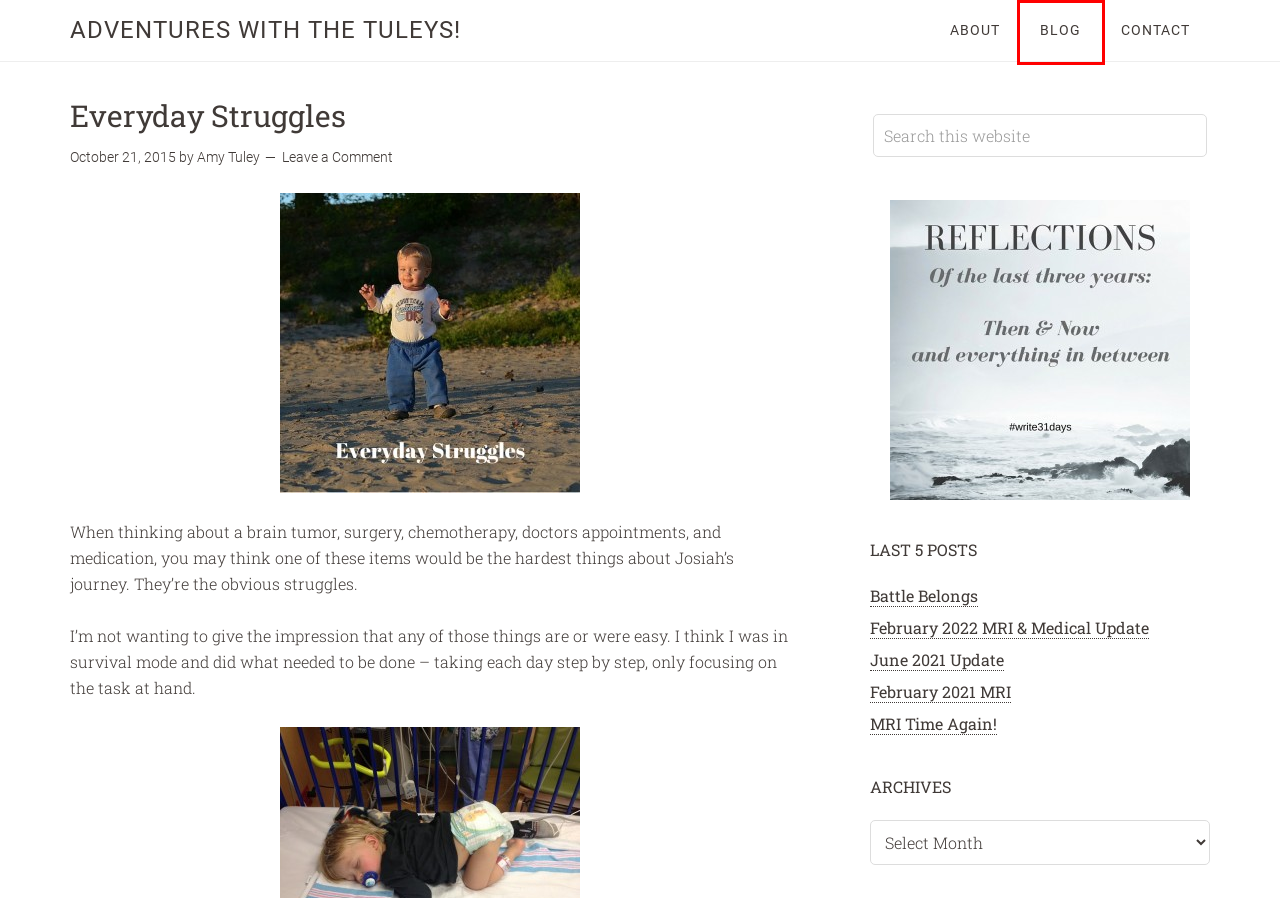You are given a screenshot of a webpage with a red rectangle bounding box. Choose the best webpage description that matches the new webpage after clicking the element in the bounding box. Here are the candidates:
A. February 2021 MRI - Adventures with the Tuleys!
B. June 2021 Update - Adventures with the Tuleys!
C. Blog - Adventures with the Tuleys!
D. Contact Page - Adventures with the Tuleys!
E. Reflections: Then & Now and everything in between - Adventures with the Tuleys!
F. MRI Time Again! - Adventures with the Tuleys!
G. February 2022 MRI & Medical Update - Adventures with the Tuleys! %
H. About - Adventures with the Tuleys!

C